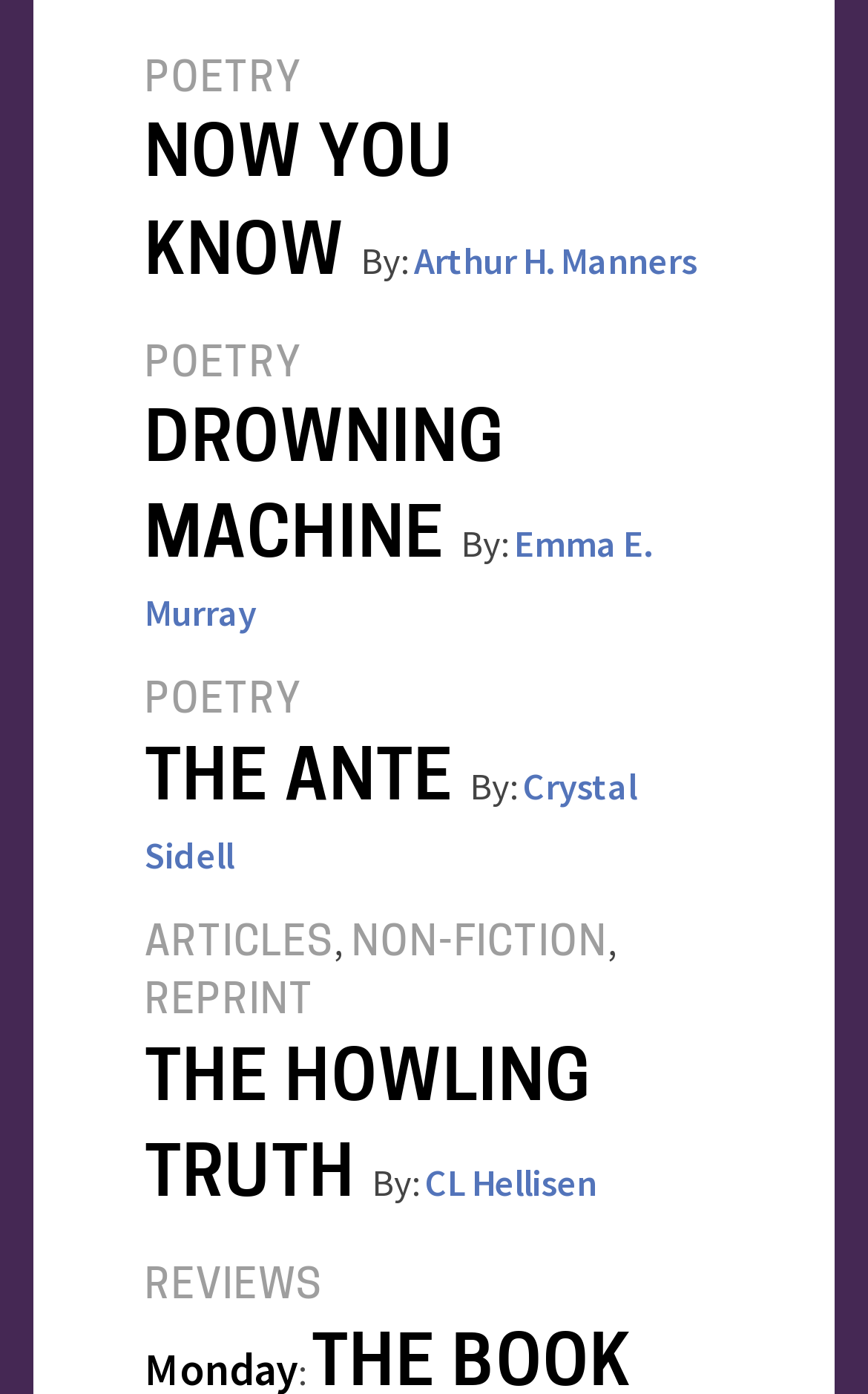Identify the bounding box coordinates for the UI element described by the following text: "Poetry". Provide the coordinates as four float numbers between 0 and 1, in the format [left, top, right, bottom].

[0.167, 0.247, 0.349, 0.277]